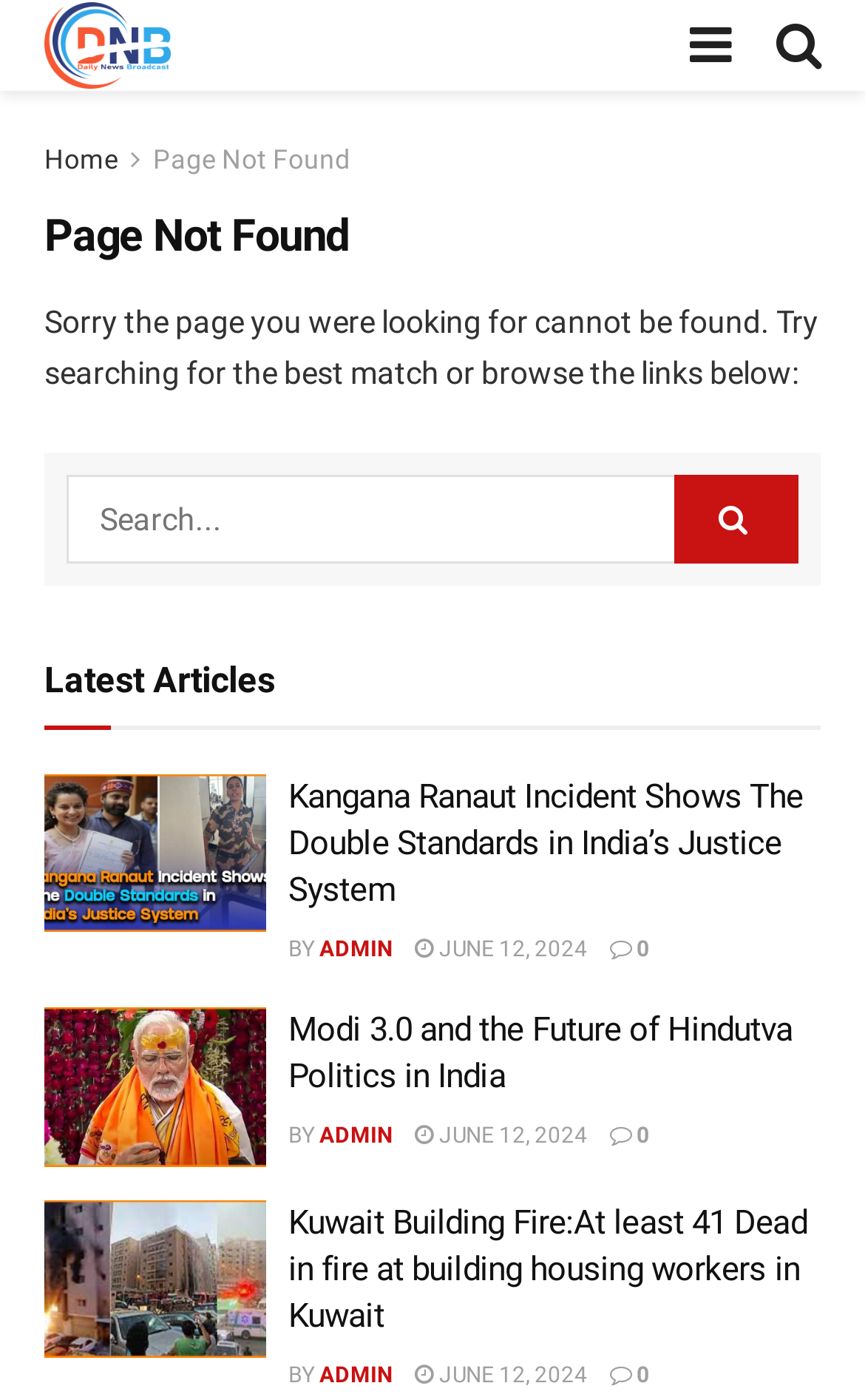Determine the bounding box coordinates for the area that needs to be clicked to fulfill this task: "Read article about Kangana Ranaut incident". The coordinates must be given as four float numbers between 0 and 1, i.e., [left, top, right, bottom].

[0.051, 0.553, 0.308, 0.666]